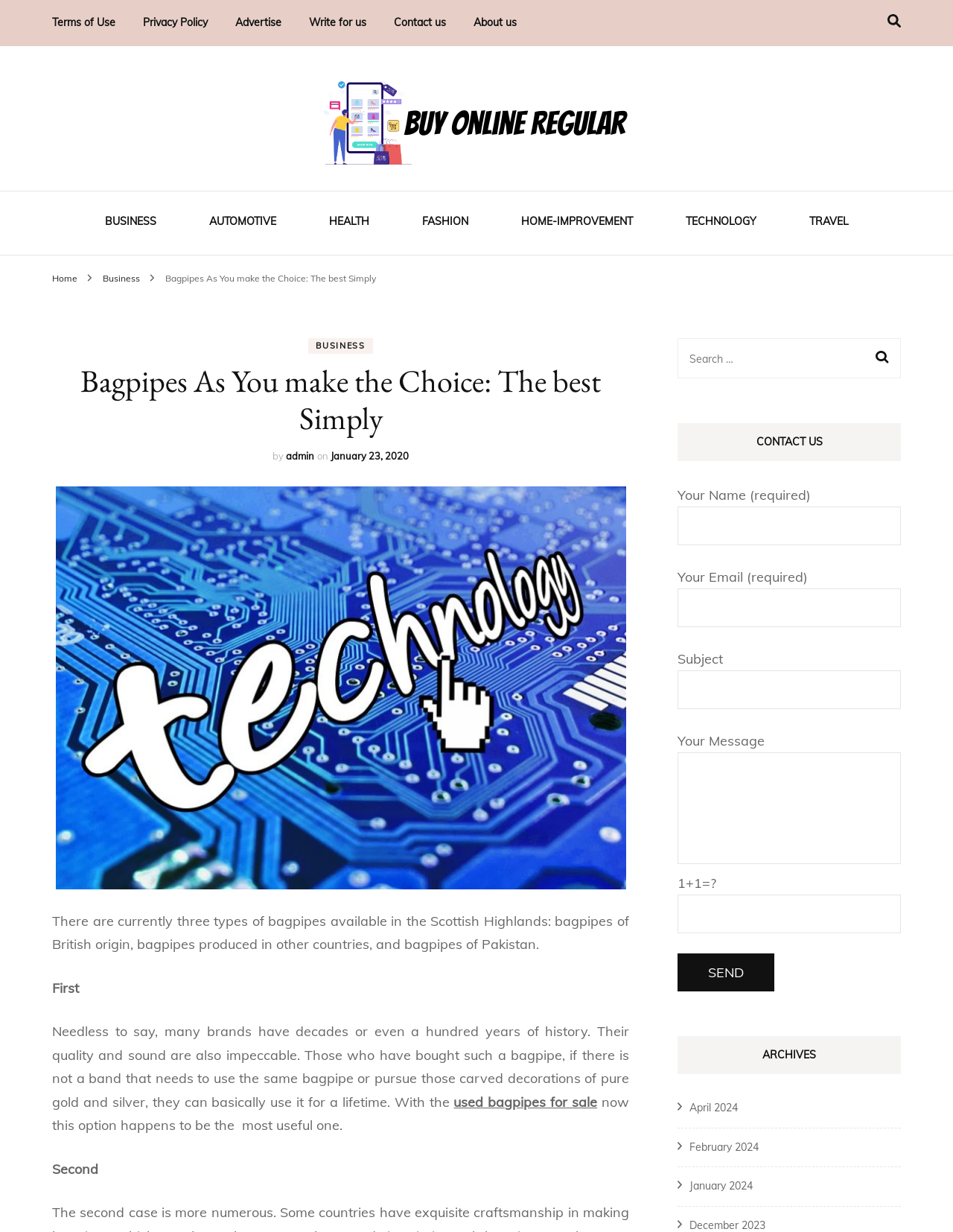Carefully examine the image and provide an in-depth answer to the question: What are the categories of news on the website?

The website has a section on the top of the webpage that lists various categories of news, including Business, Automotive, Health, Fashion, Home-Improvement, Technology, and Travel.